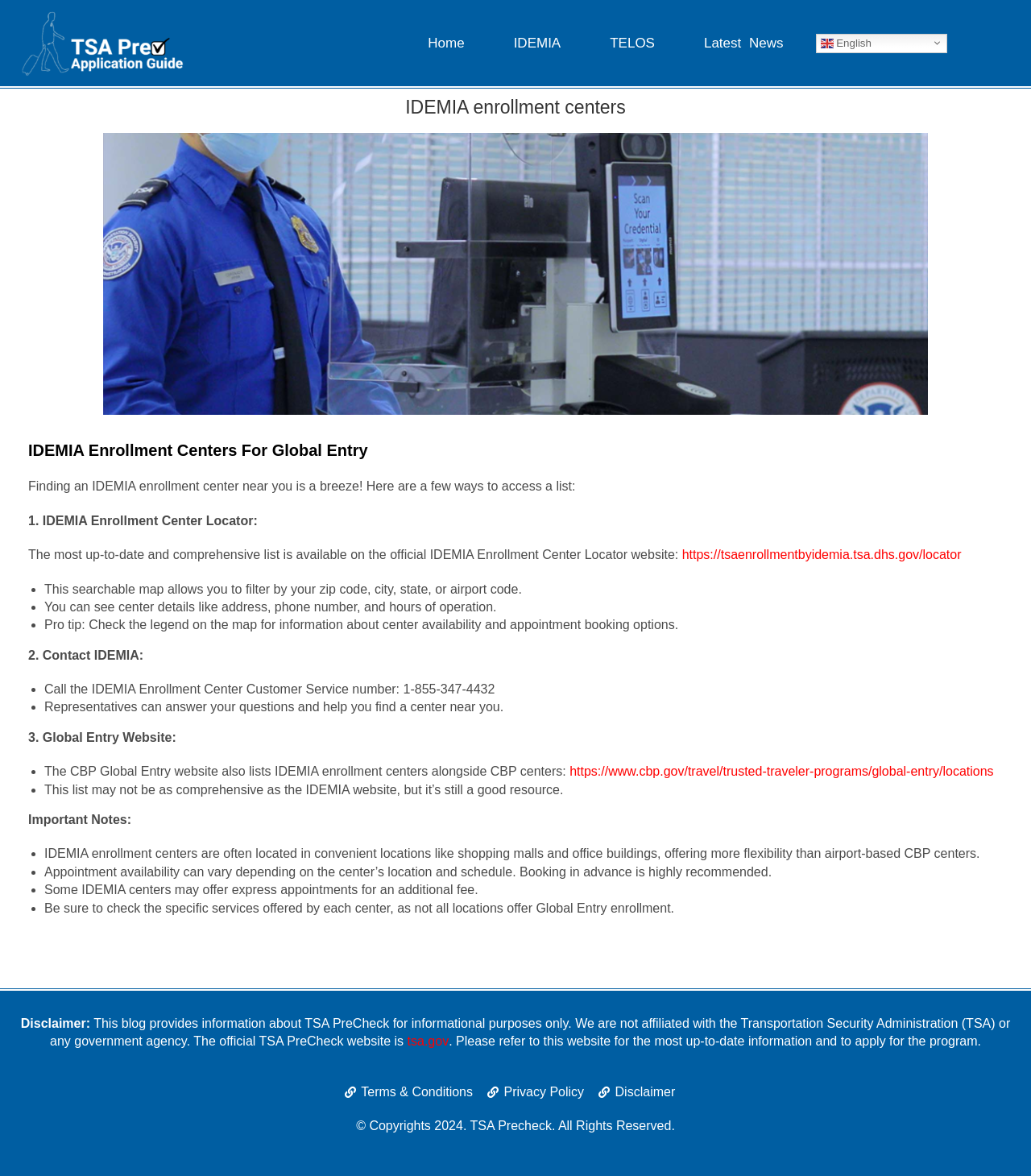What is the recommended action for booking an appointment at an IDEMIA enrollment center?
Using the visual information, answer the question in a single word or phrase.

Booking in advance